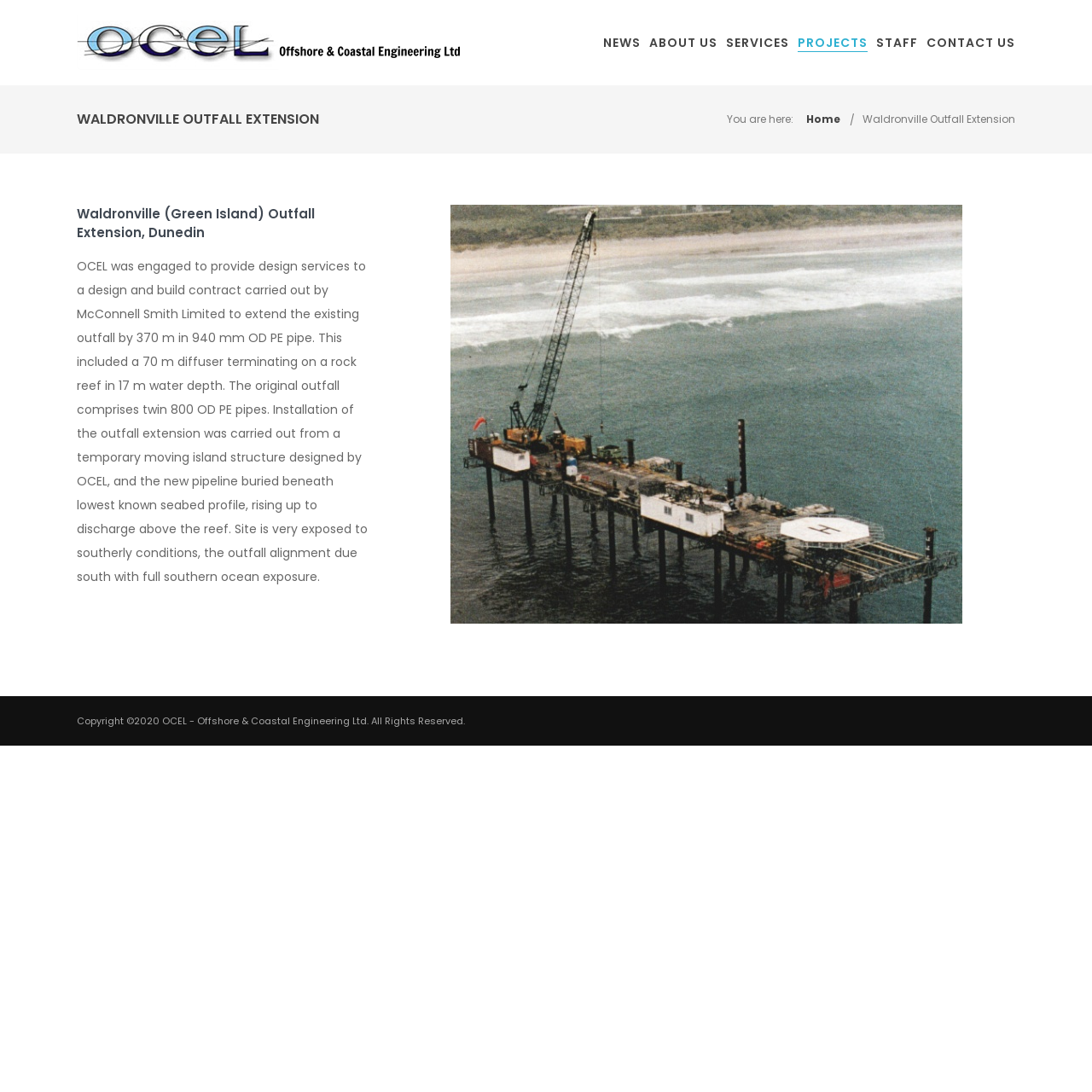Give the bounding box coordinates for the element described as: "Home".

[0.738, 0.102, 0.77, 0.116]